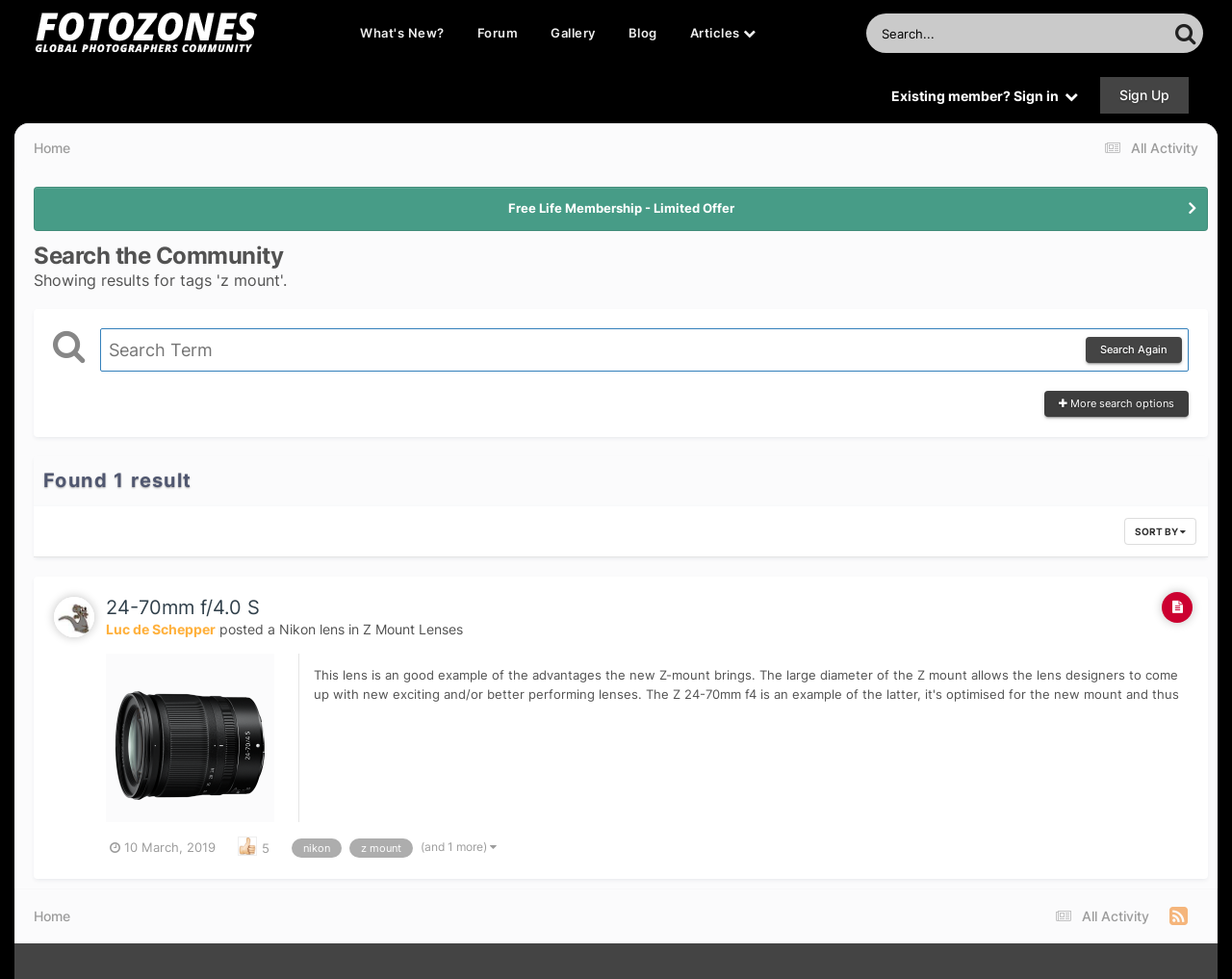Carefully examine the image and provide an in-depth answer to the question: What is the current search term?

The current search term can be determined by looking at the search box and the search results. The search box has a focused textbox with the label 'Search Term' and the text 'z mount'. Additionally, the search results show a lens record with the tag 'Z Mount Lenses', indicating that the current search term is 'z mount'.